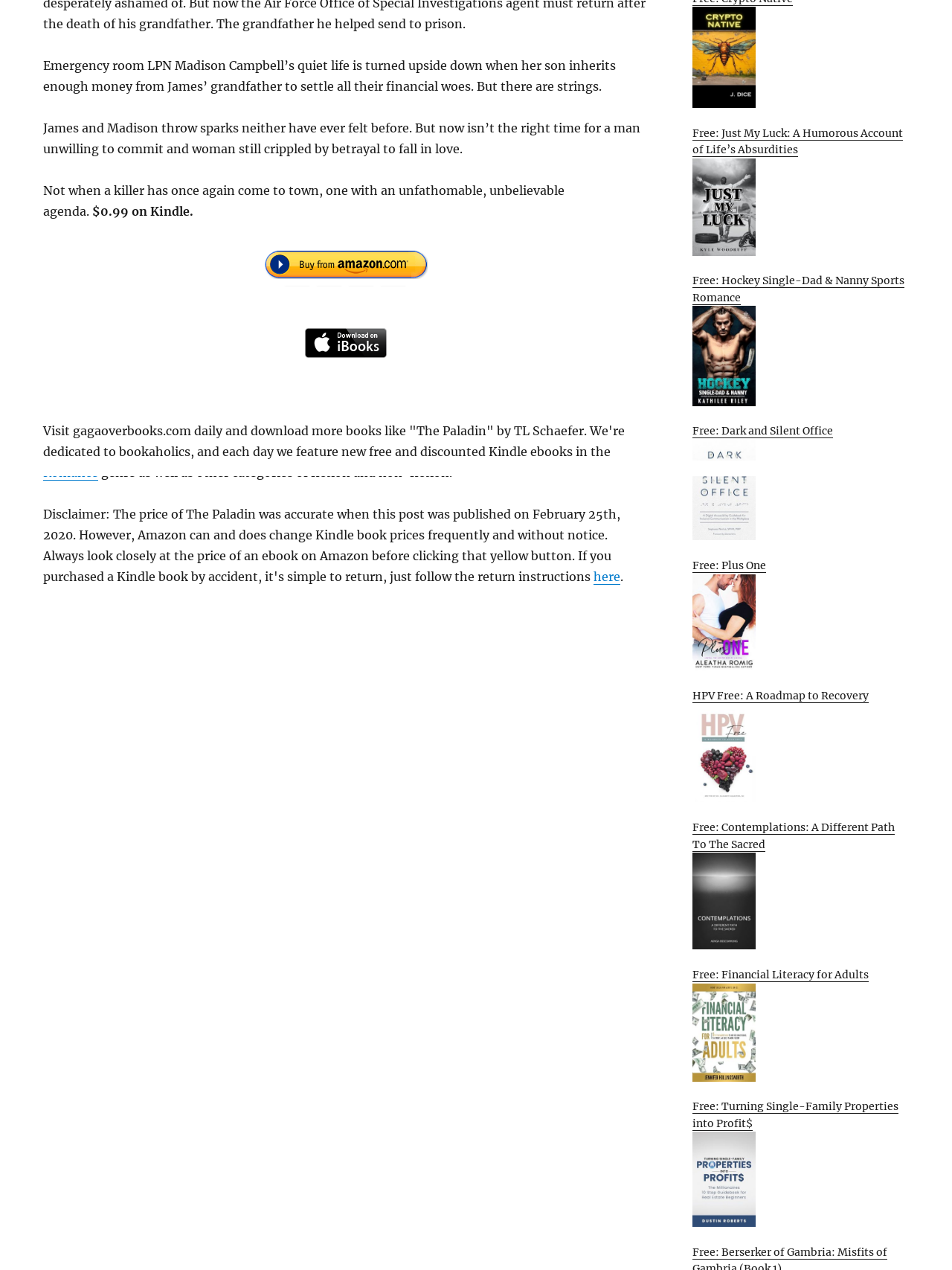For the following element description, predict the bounding box coordinates in the format (top-left x, top-left y, bottom-right x, bottom-right y). All values should be floating point numbers between 0 and 1. Description: Romance

[0.045, 0.366, 0.103, 0.378]